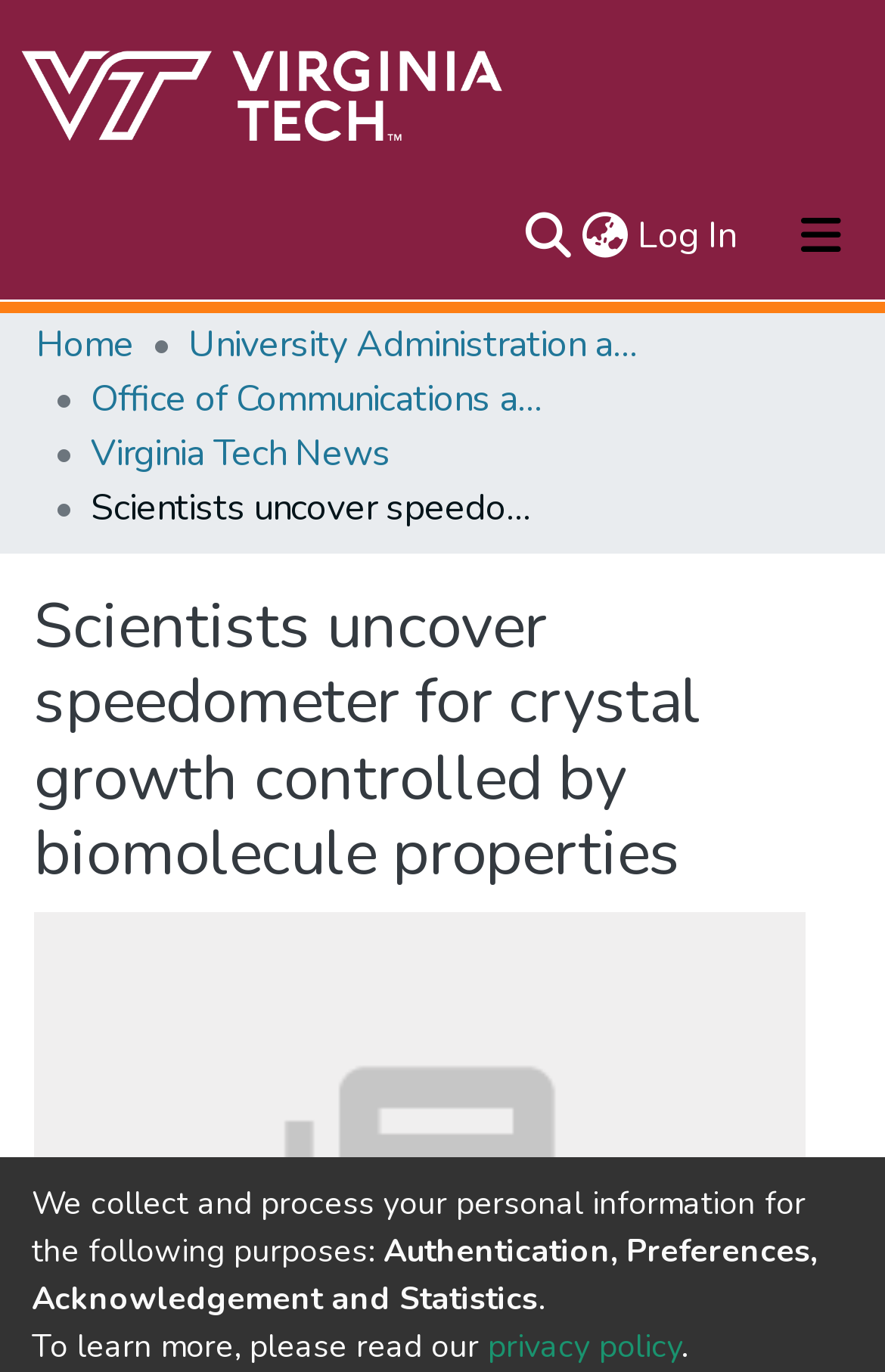What is the last link in the breadcrumb navigation?
Can you provide a detailed and comprehensive answer to the question?

By examining the breadcrumb navigation, I found a series of links, with the last one being 'Virginia Tech News'. This link is part of the breadcrumb trail, indicating the current page's location within the website's hierarchy.